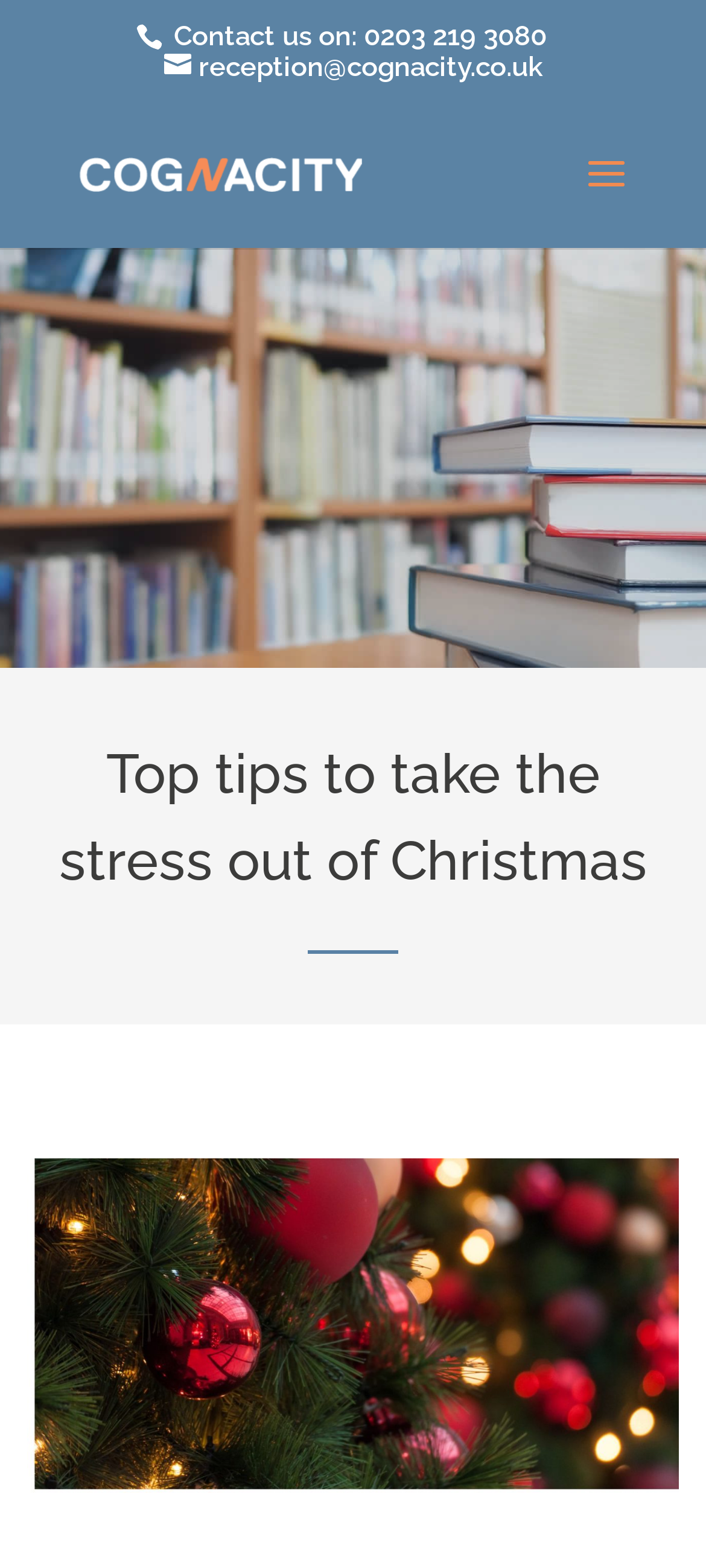Please answer the following question as detailed as possible based on the image: 
What is the phone number to contact?

I found the phone number by looking at the static text element that says 'Contact us on: 0203 219 3080' located at the top of the webpage.